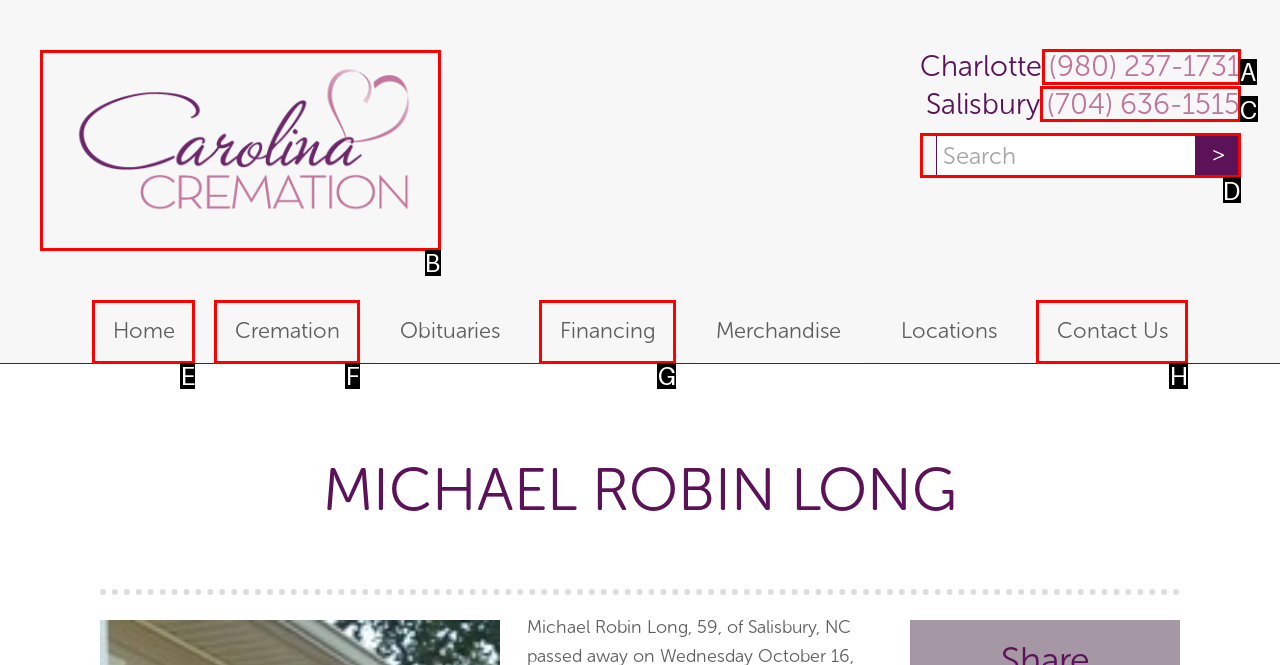Identify the letter of the option that should be selected to accomplish the following task: Search for obituaries. Provide the letter directly.

D